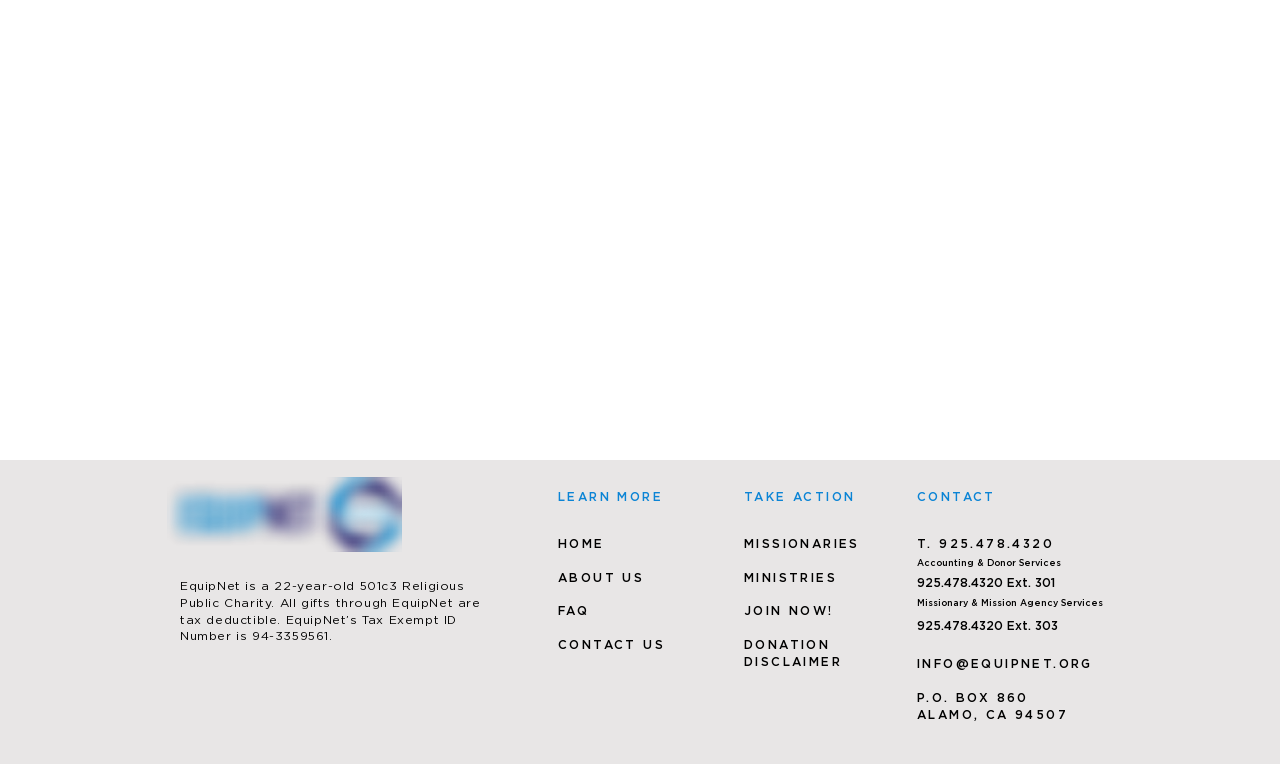Provide a thorough and detailed response to the question by examining the image: 
What is the address of EquipNet?

The address of EquipNet can be found in the static text 'O. BOX 860' and 'ALAMO, CA 94507' on the webpage. These two texts are likely to be the address of EquipNet.